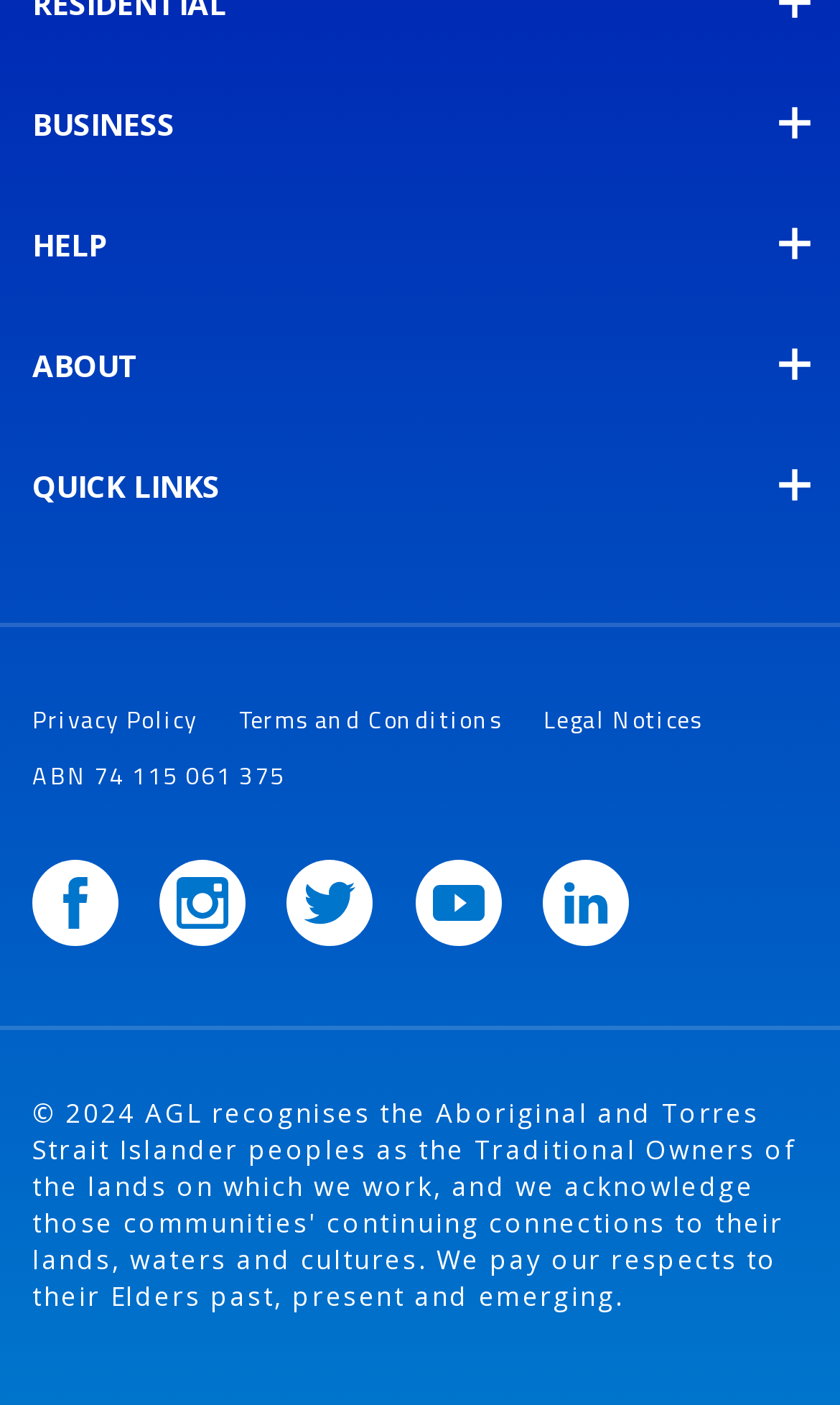Provide the bounding box coordinates of the area you need to click to execute the following instruction: "View Privacy Policy".

[0.038, 0.498, 0.235, 0.527]